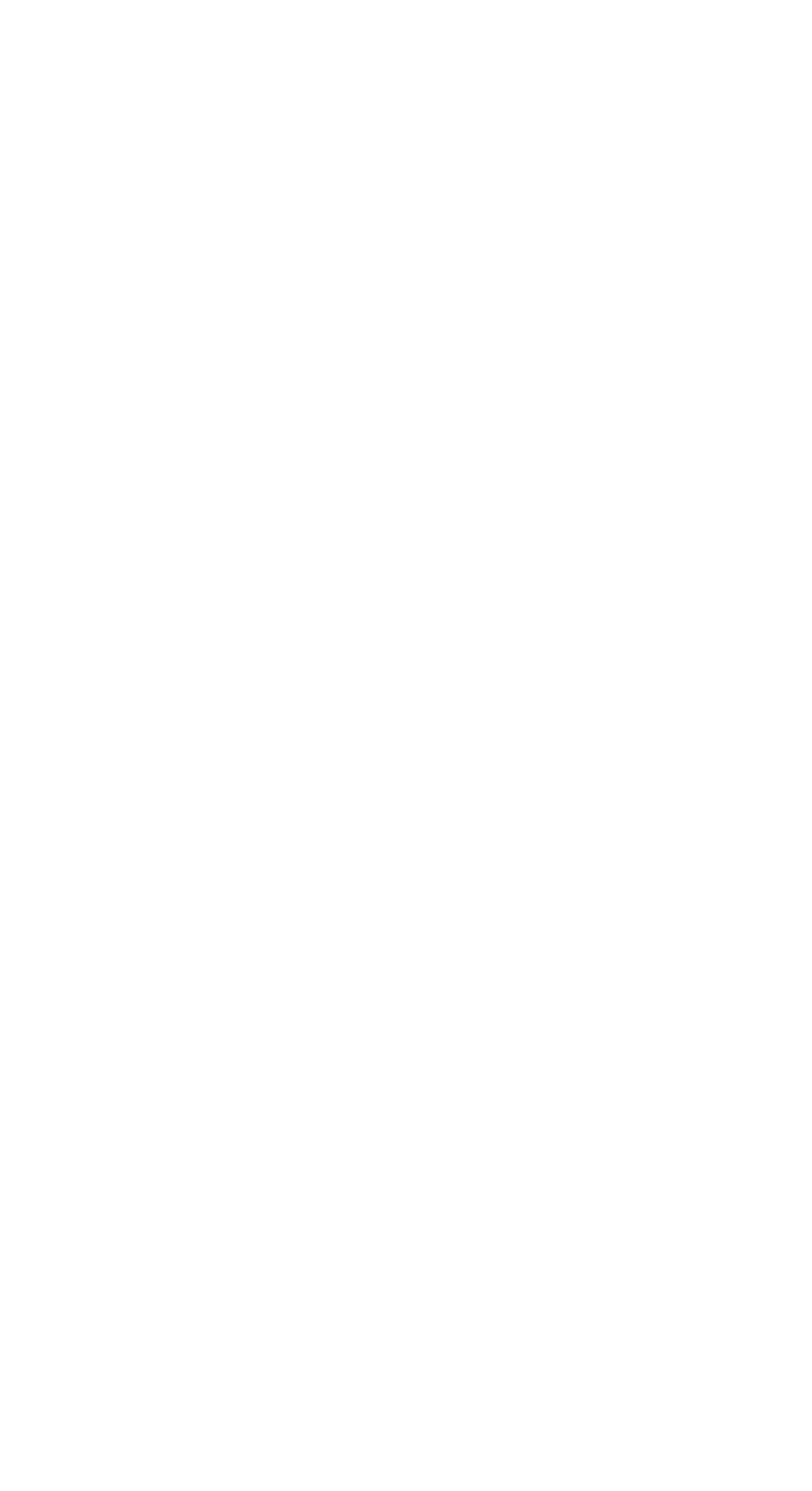Please analyze the image and give a detailed answer to the question:
What organization is in partnership with the website?

I found the organization by looking at the links at the bottom of the webpage, where I saw 'First Nations of Quebec and Labrador Health and Social Services Commission' listed as a partner organization.